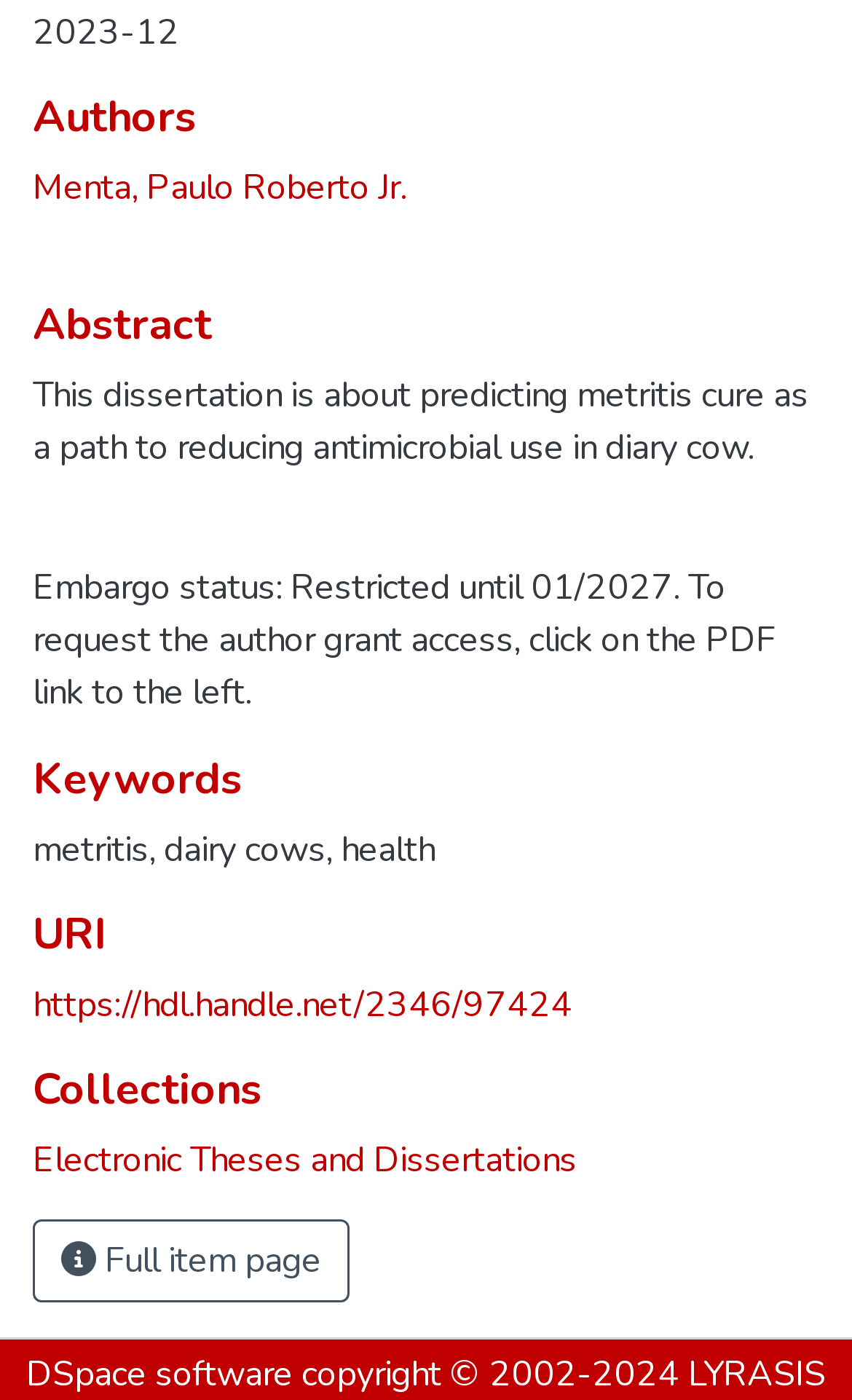For the given element description Home, determine the bounding box coordinates of the UI element. The coordinates should follow the format (top-left x, top-left y, bottom-right x, bottom-right y) and be within the range of 0 to 1.

None